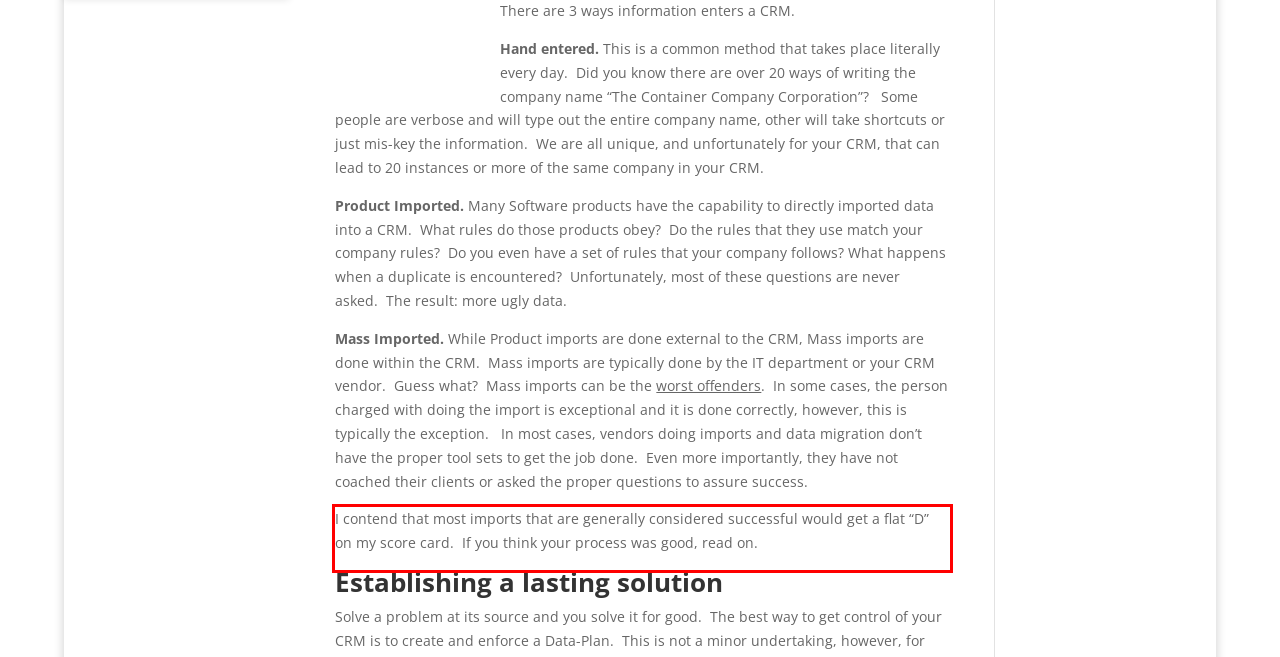Examine the webpage screenshot, find the red bounding box, and extract the text content within this marked area.

I contend that most imports that are generally considered successful would get a flat “D” on my score card. If you think your process was good, read on.